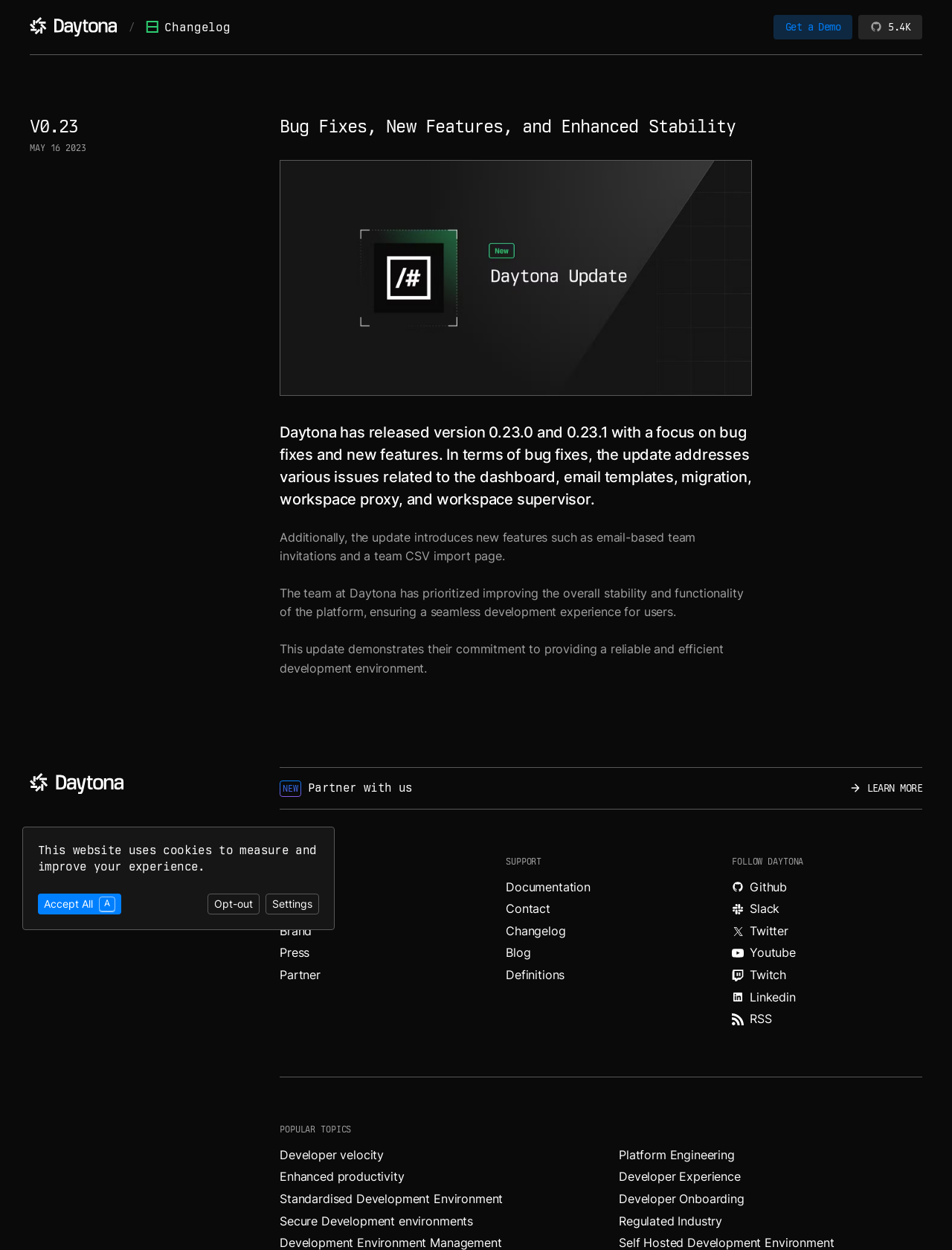Locate the coordinates of the bounding box for the clickable region that fulfills this instruction: "Learn more about partnering with us".

[0.294, 0.614, 0.969, 0.647]